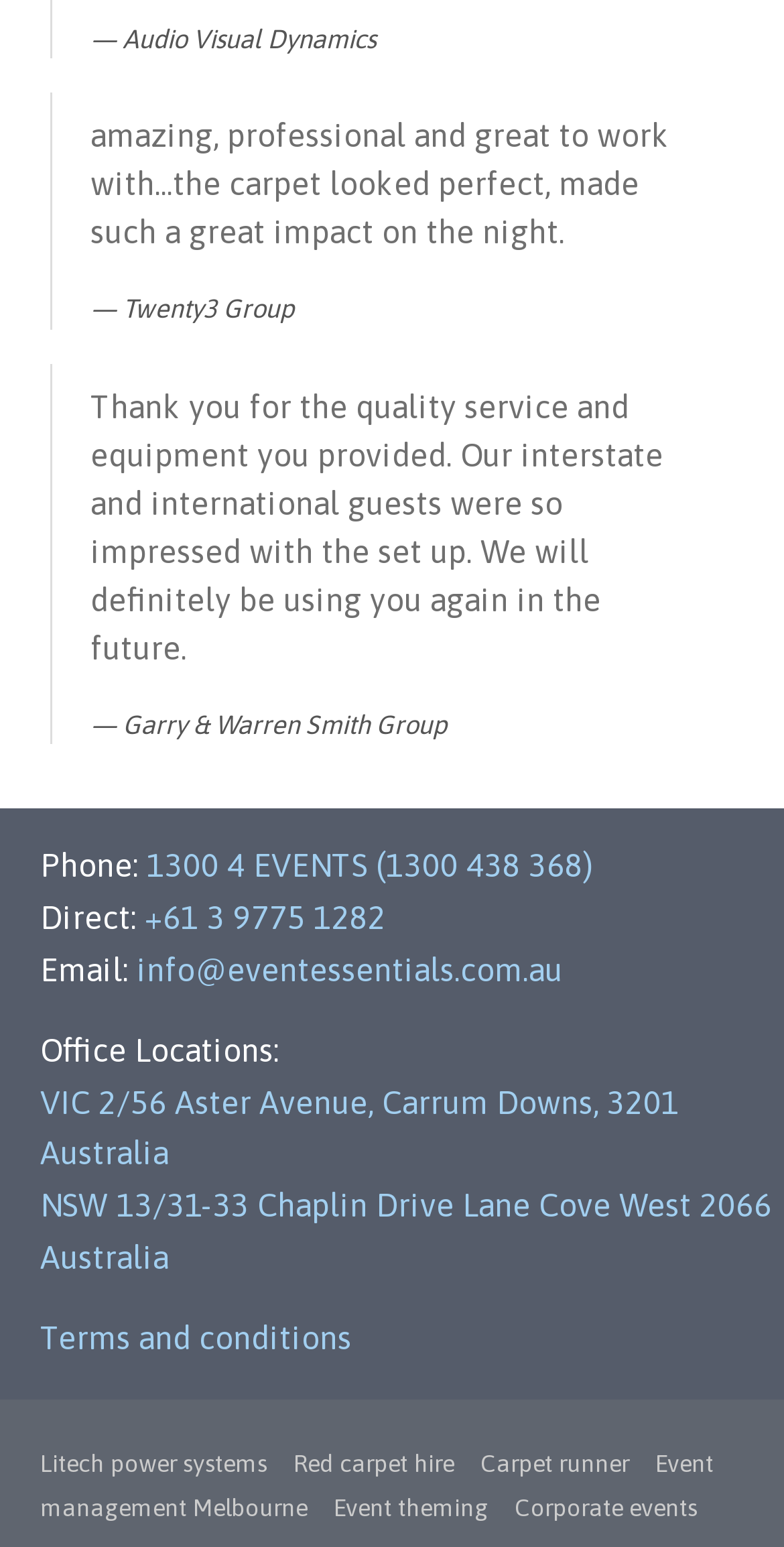Can you find the bounding box coordinates for the element to click on to achieve the instruction: "Visit the Facebook page"?

None